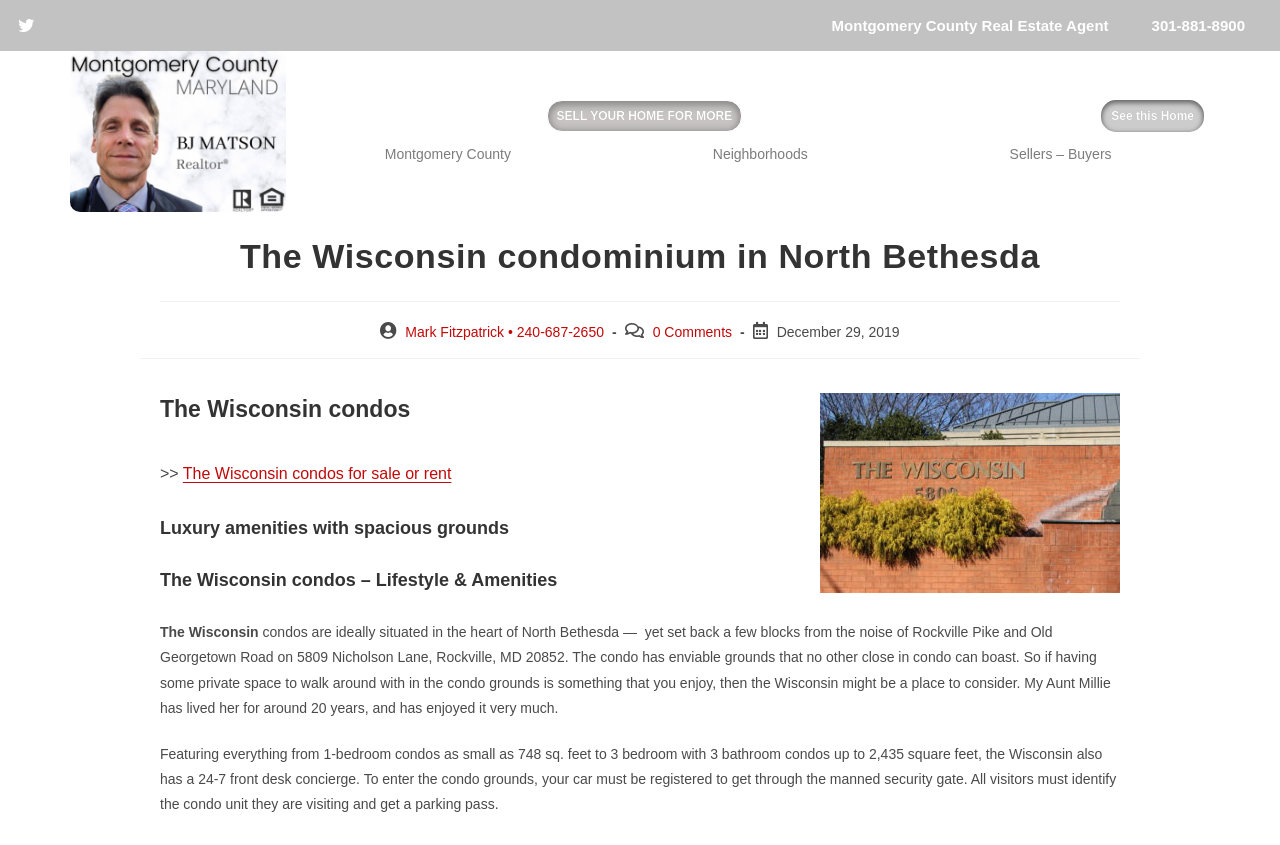Can you find and provide the main heading text of this webpage?

The Wisconsin condos